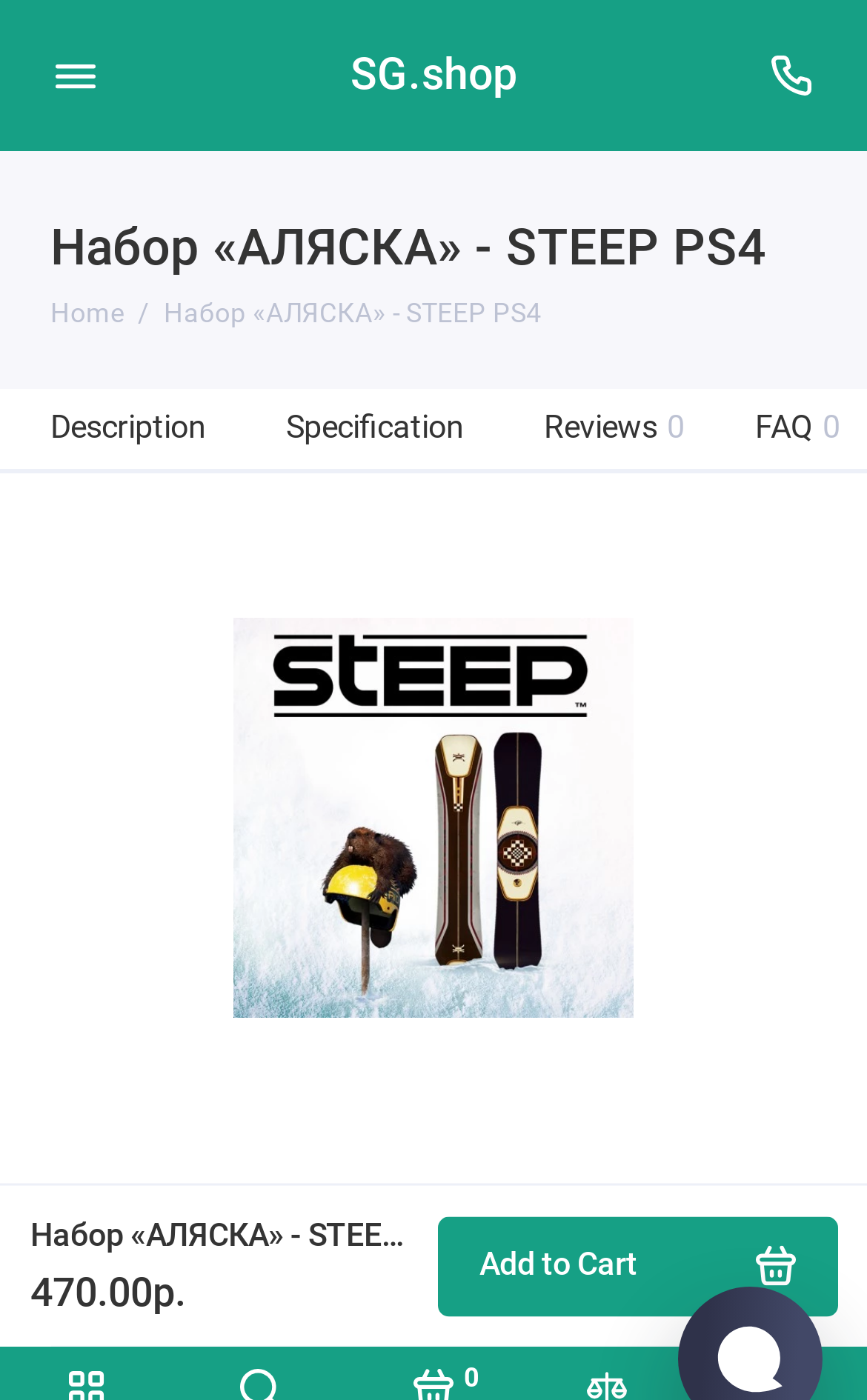What is the name of the game?
Please craft a detailed and exhaustive response to the question.

I found the name of the game by looking at the heading element with the bounding box coordinates [0.058, 0.157, 0.883, 0.198], which contains the text 'Набор «АЛЯСКА» - STEEP PS4'.